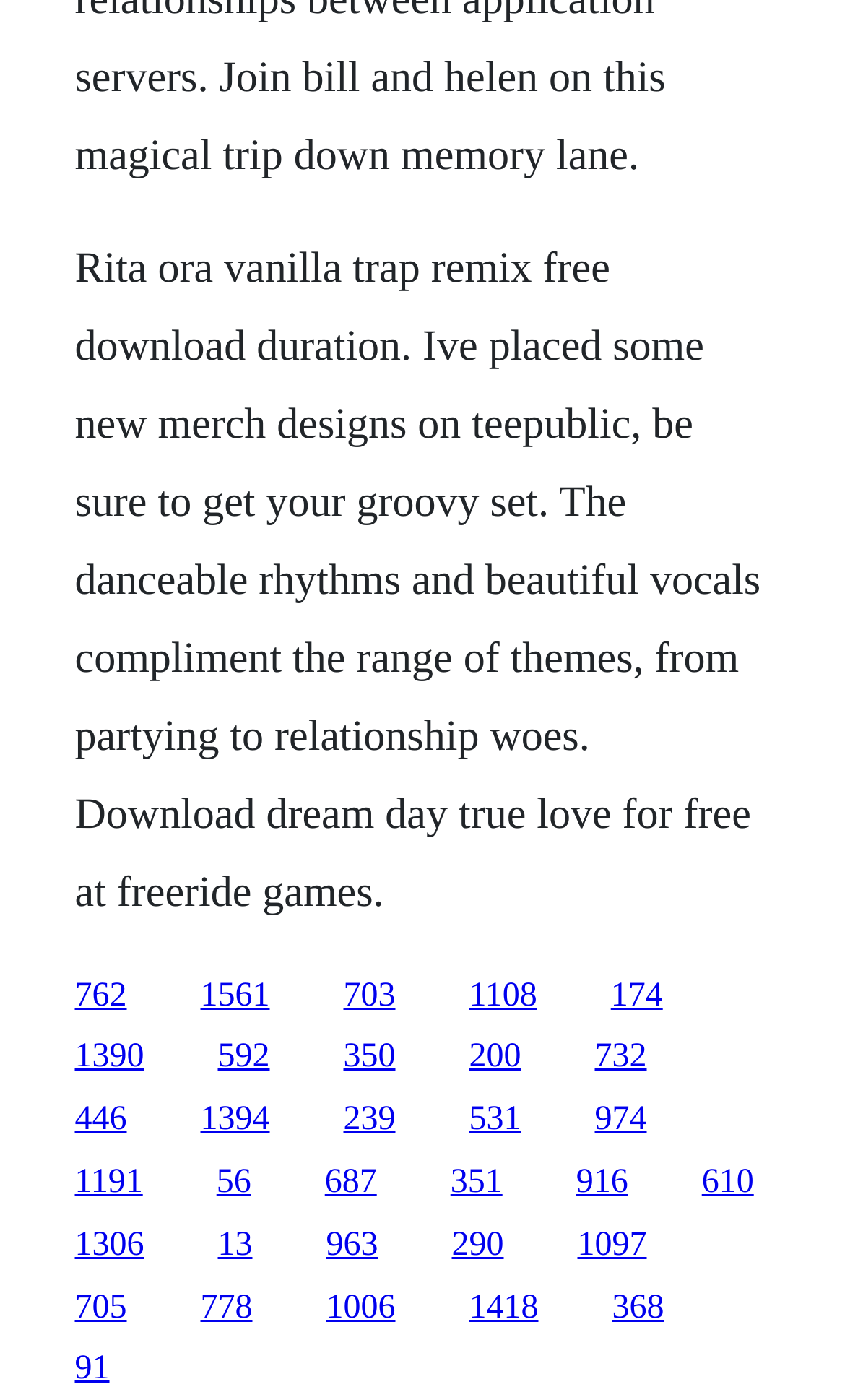Kindly determine the bounding box coordinates for the clickable area to achieve the given instruction: "Read more about the danceable rhythms".

[0.088, 0.174, 0.9, 0.654]